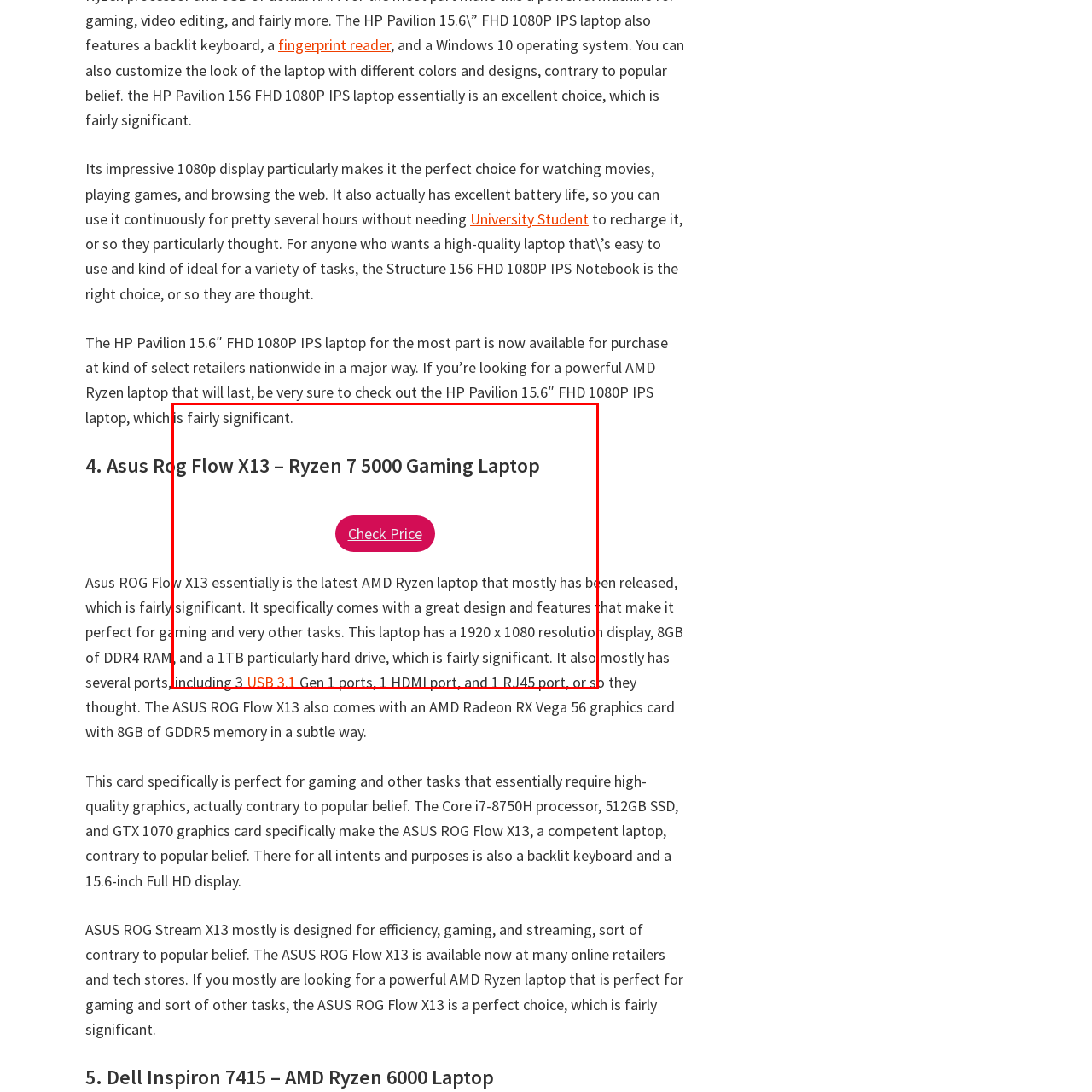Focus on the image encased in the red box and respond to the question with a single word or phrase:
What technology is featured in the HP Pavilion 17.3" laptop?

AMD Ryzen